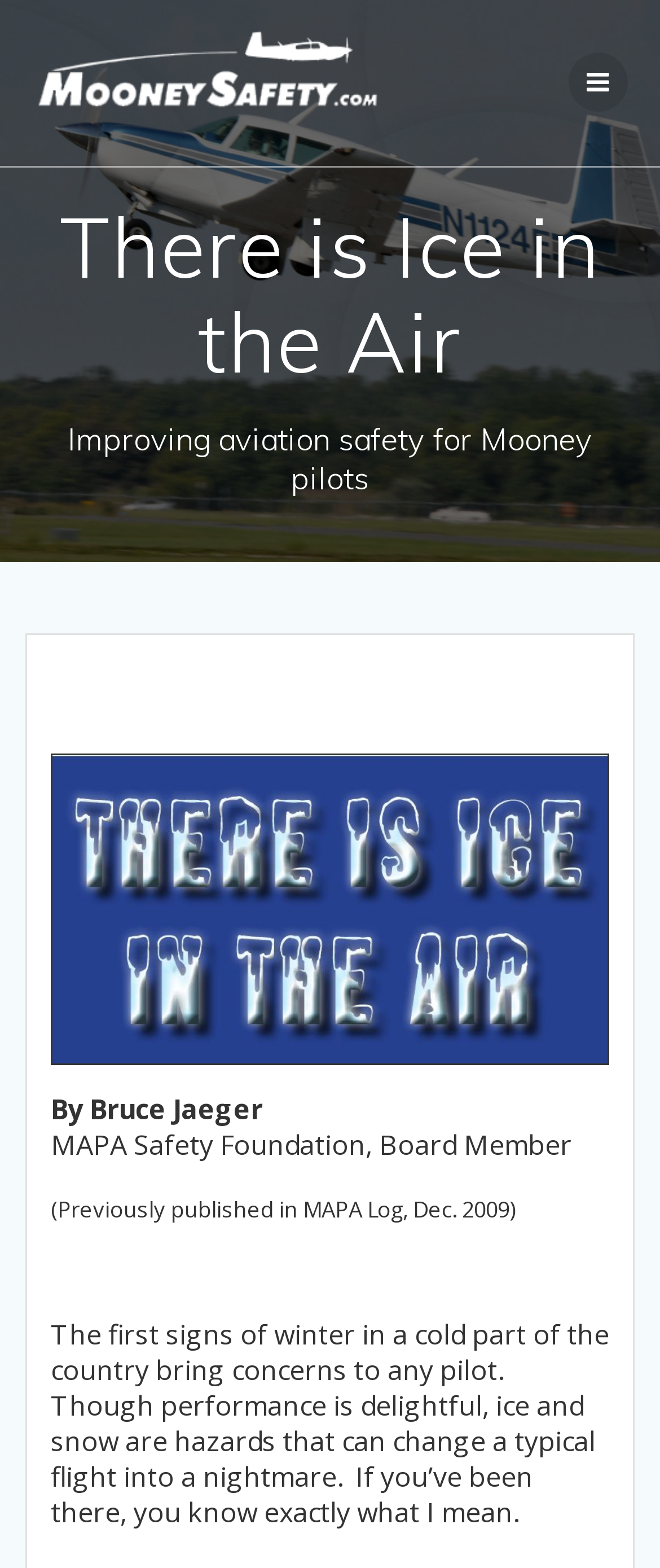What is the concern of pilots during winter?
Provide a detailed answer to the question, using the image to inform your response.

According to the article, the concern of pilots during winter is ice and snow, as mentioned in the text 'The first signs of winter in a cold part of the country bring concerns to any pilot. Though performance is delightful, ice and snow are hazards that can change a typical flight into a nightmare.'